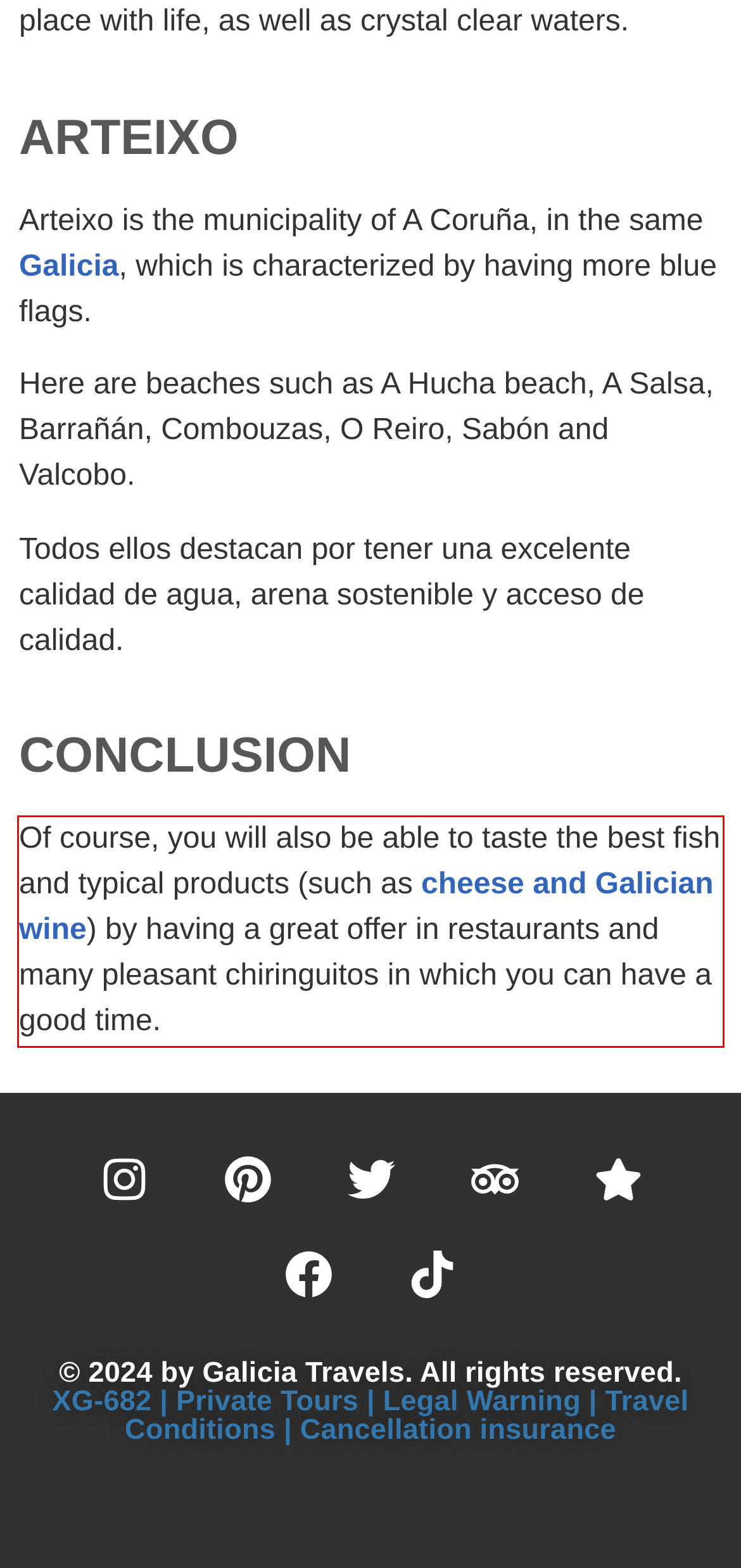Given a webpage screenshot, identify the text inside the red bounding box using OCR and extract it.

Of course, you will also be able to taste the best fish and typical products (such as cheese and Galician wine) by having a great offer in restaurants and many pleasant chiringuitos in which you can have a good time.